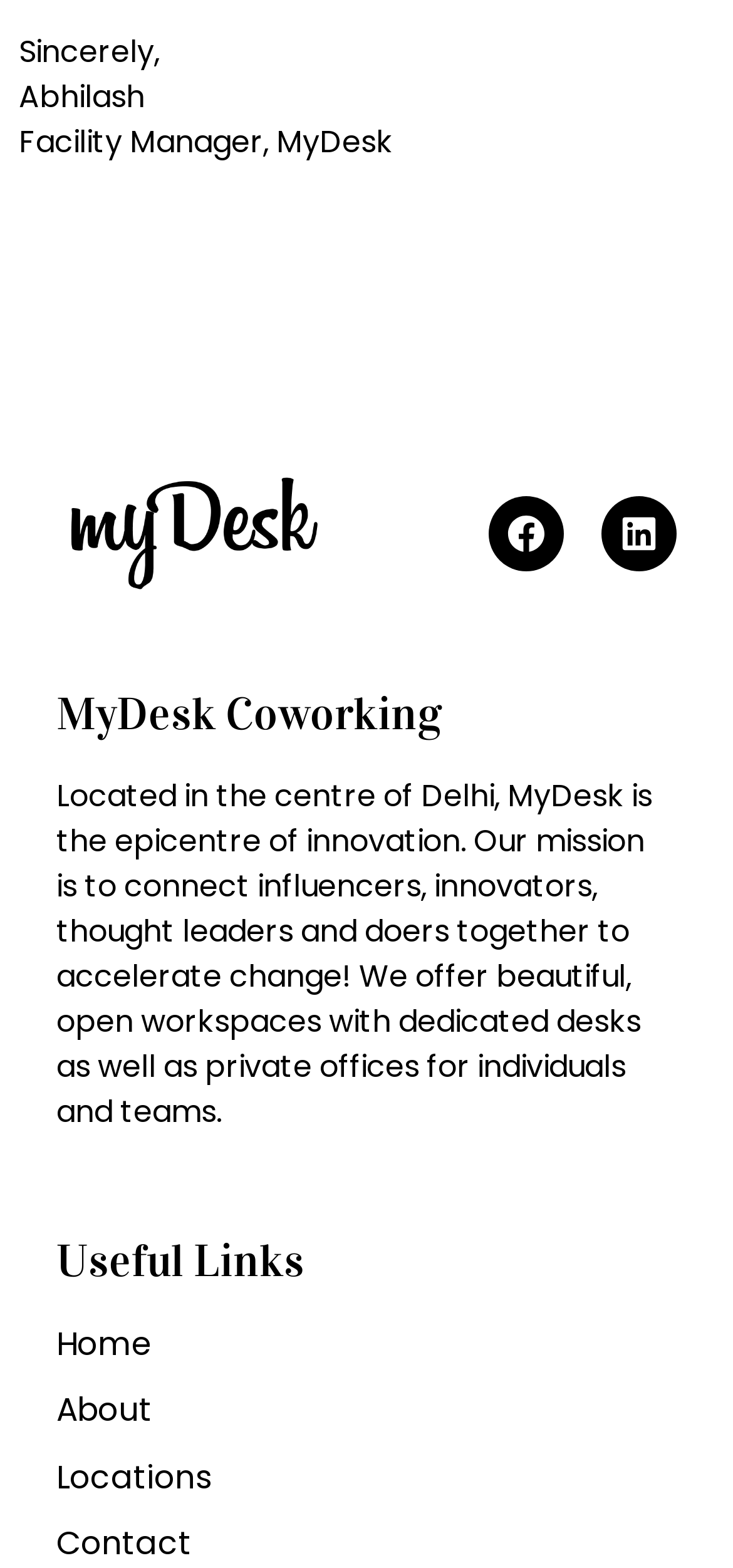What is the mission of MyDesk?
Please use the image to provide an in-depth answer to the question.

The mission of MyDesk can be found in the static text element that describes MyDesk as a place that connects influencers, innovators, thought leaders and doers together to accelerate change!